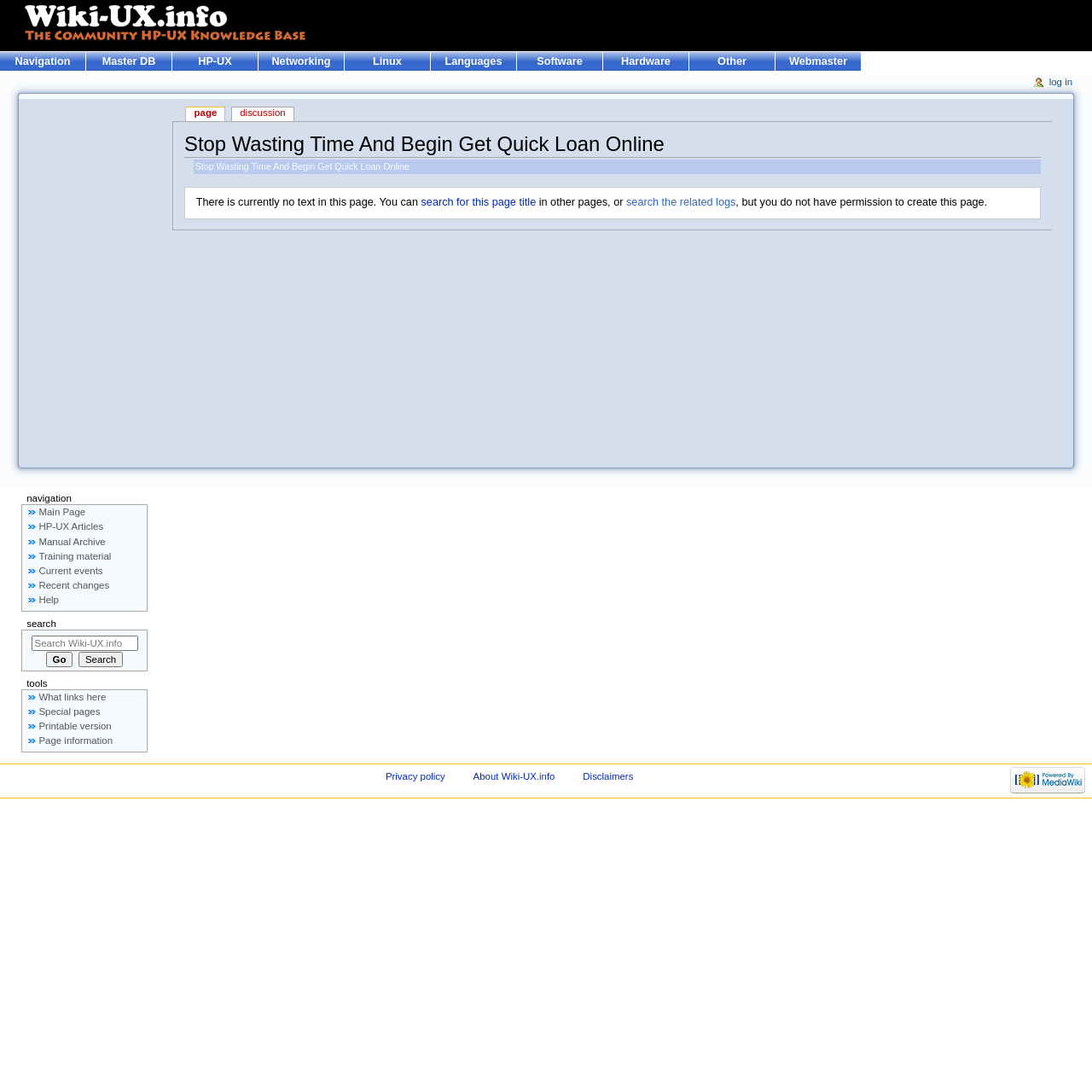What is the 'Printable version' link used for?
Examine the image and give a concise answer in one word or a short phrase.

Print webpage